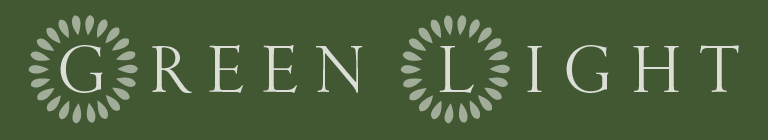What is the focus of Michelle M. Olsen's coaching philosophy?
Based on the image, answer the question in a detailed manner.

The caption states that Michelle M. Olsen's coaching philosophy at GreenLight Coaching emphasizes personal development and the nurturing of one's career purpose, suggesting that the focus of her coaching philosophy is on personal development.